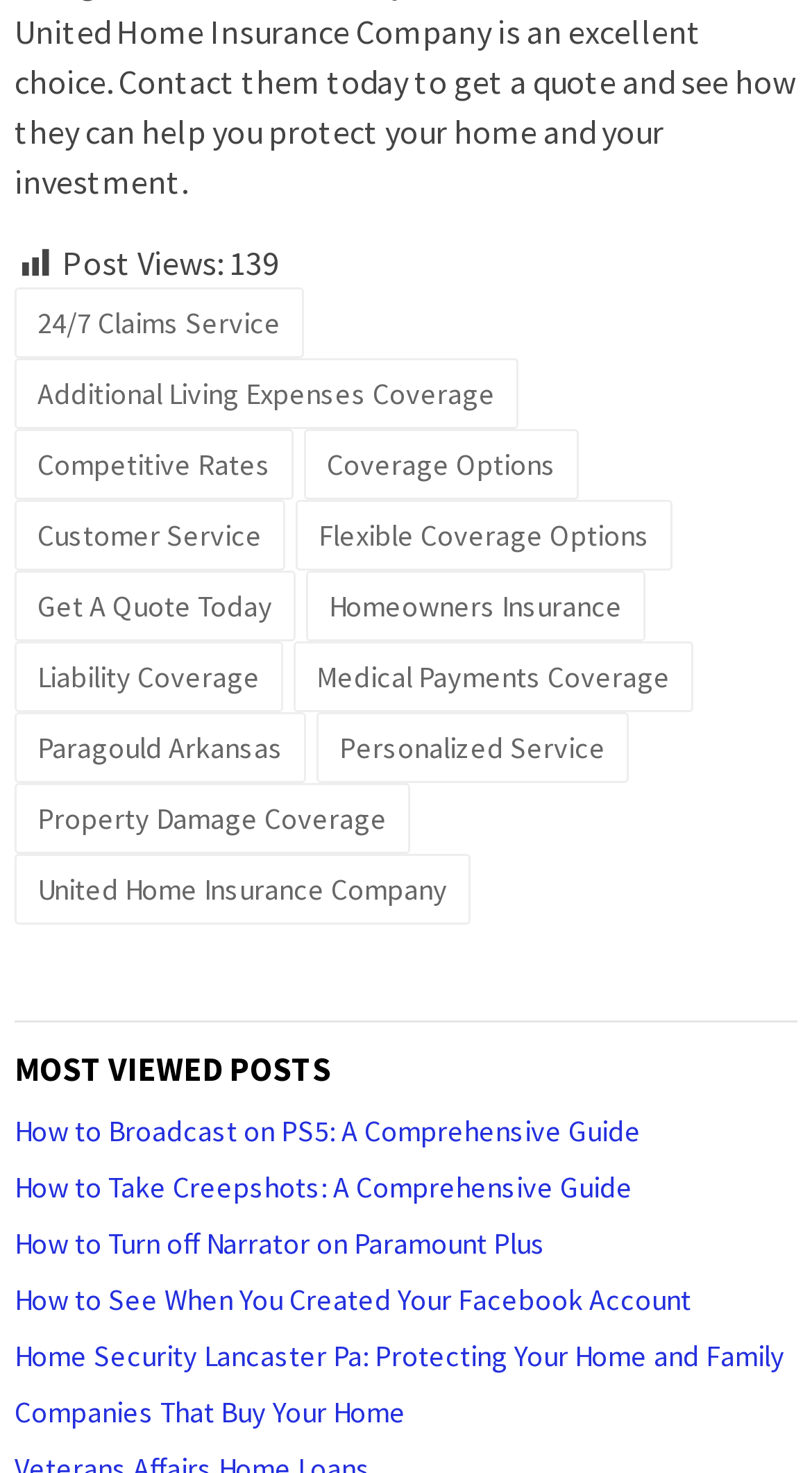Utilize the details in the image to thoroughly answer the following question: What is the location mentioned in the footer section?

The footer section of the webpage lists various links, including one that mentions 'Paragould Arkansas', which appears to be a location.